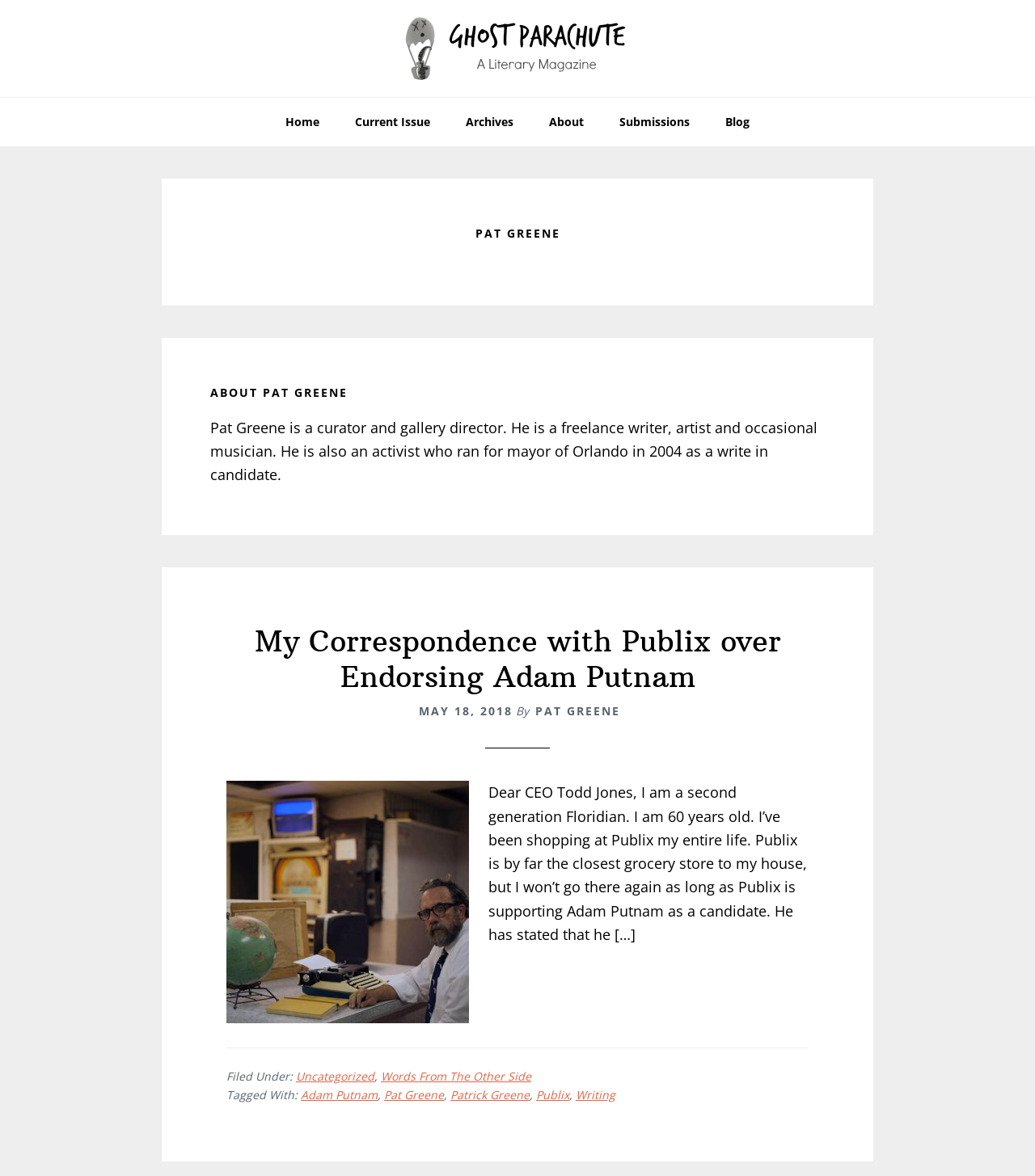Identify the bounding box coordinates for the element that needs to be clicked to fulfill this instruction: "read about Pat Greene". Provide the coordinates in the format of four float numbers between 0 and 1: [left, top, right, bottom].

[0.203, 0.193, 0.797, 0.205]